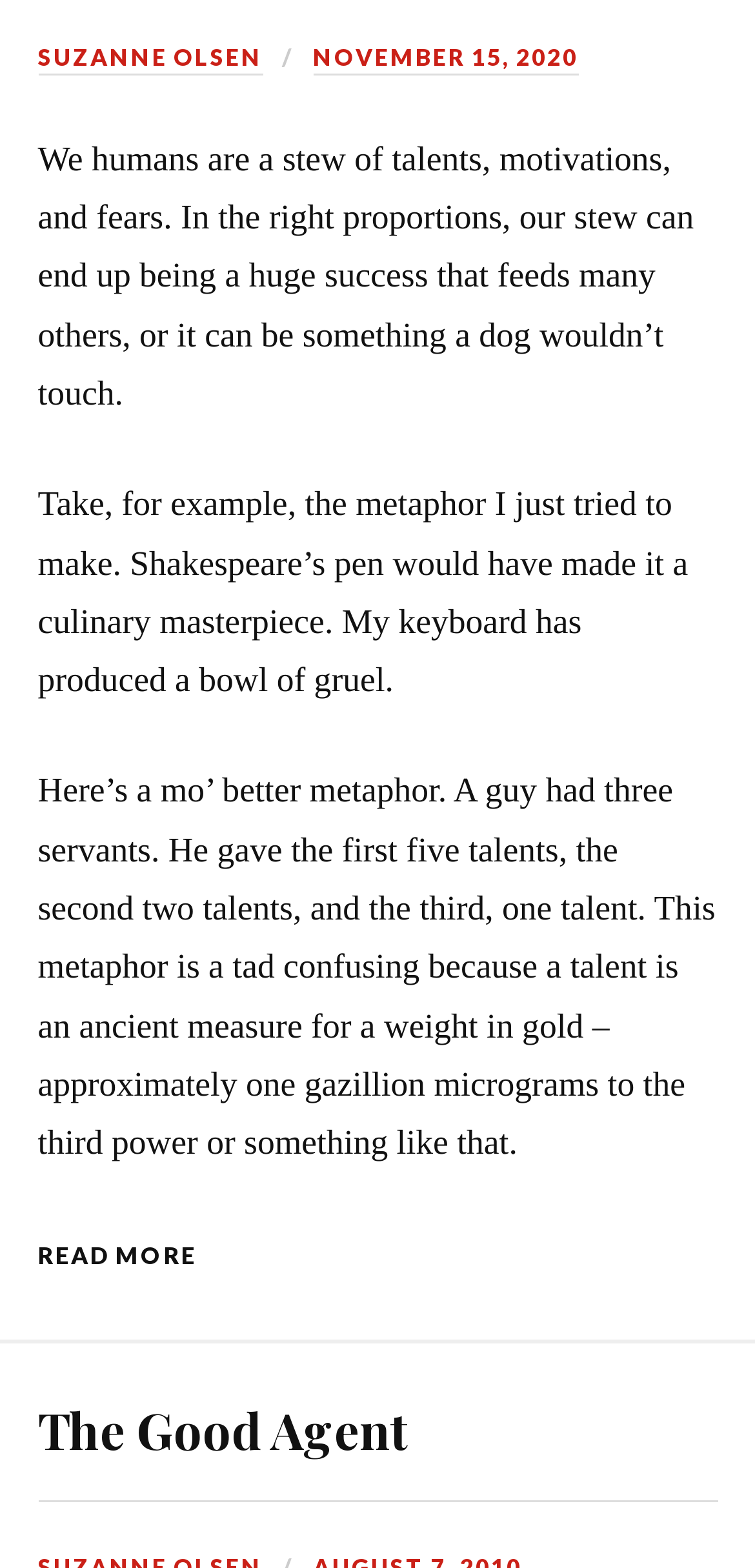From the given element description: "The Good Agent", find the bounding box for the UI element. Provide the coordinates as four float numbers between 0 and 1, in the order [left, top, right, bottom].

[0.05, 0.89, 0.54, 0.932]